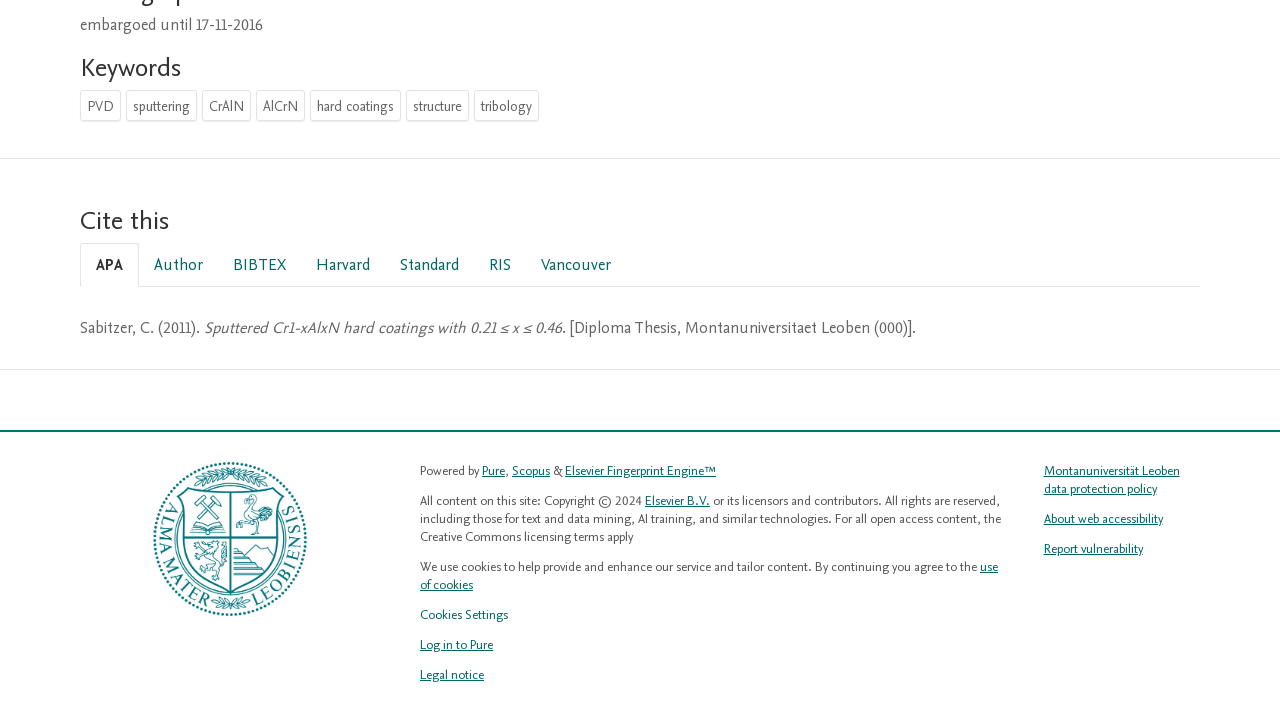Highlight the bounding box coordinates of the element that should be clicked to carry out the following instruction: "View Legal notice". The coordinates must be given as four float numbers ranging from 0 to 1, i.e., [left, top, right, bottom].

[0.328, 0.918, 0.378, 0.942]